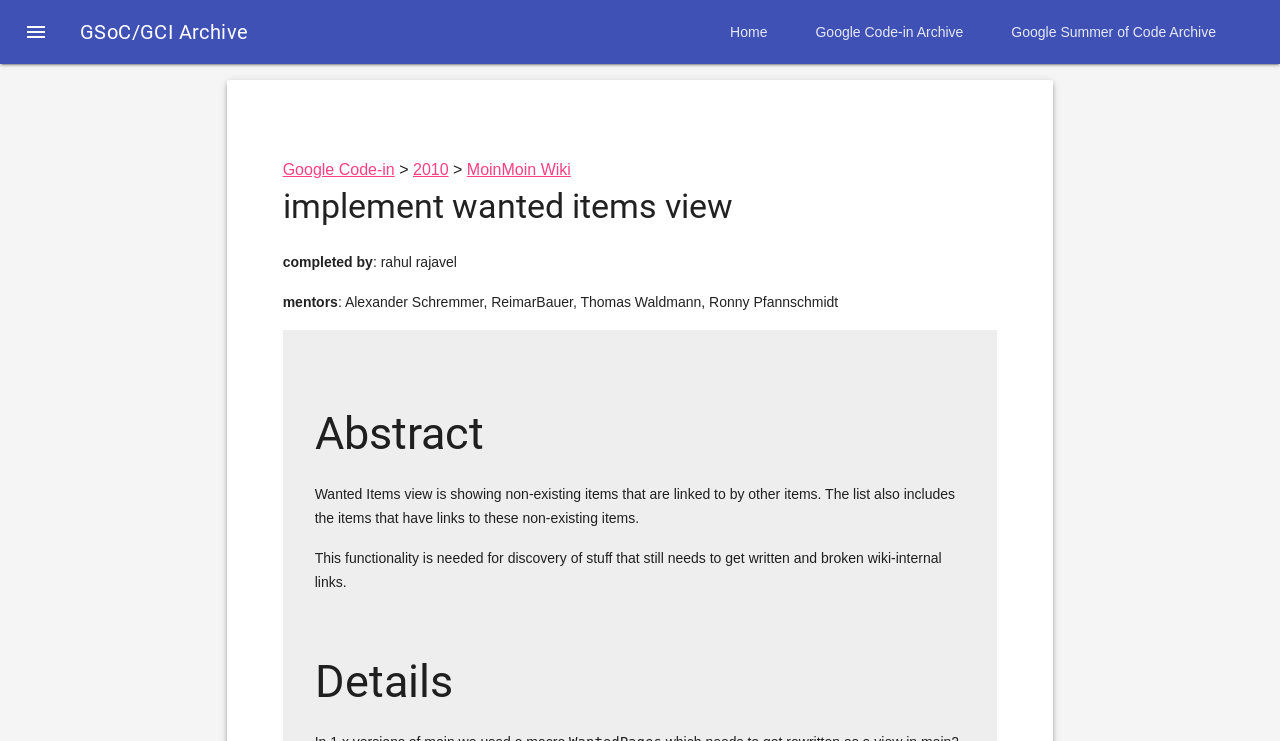Provide a brief response in the form of a single word or phrase:
What is the purpose of the Wanted Items view?

discovery of stuff that still needs to get written